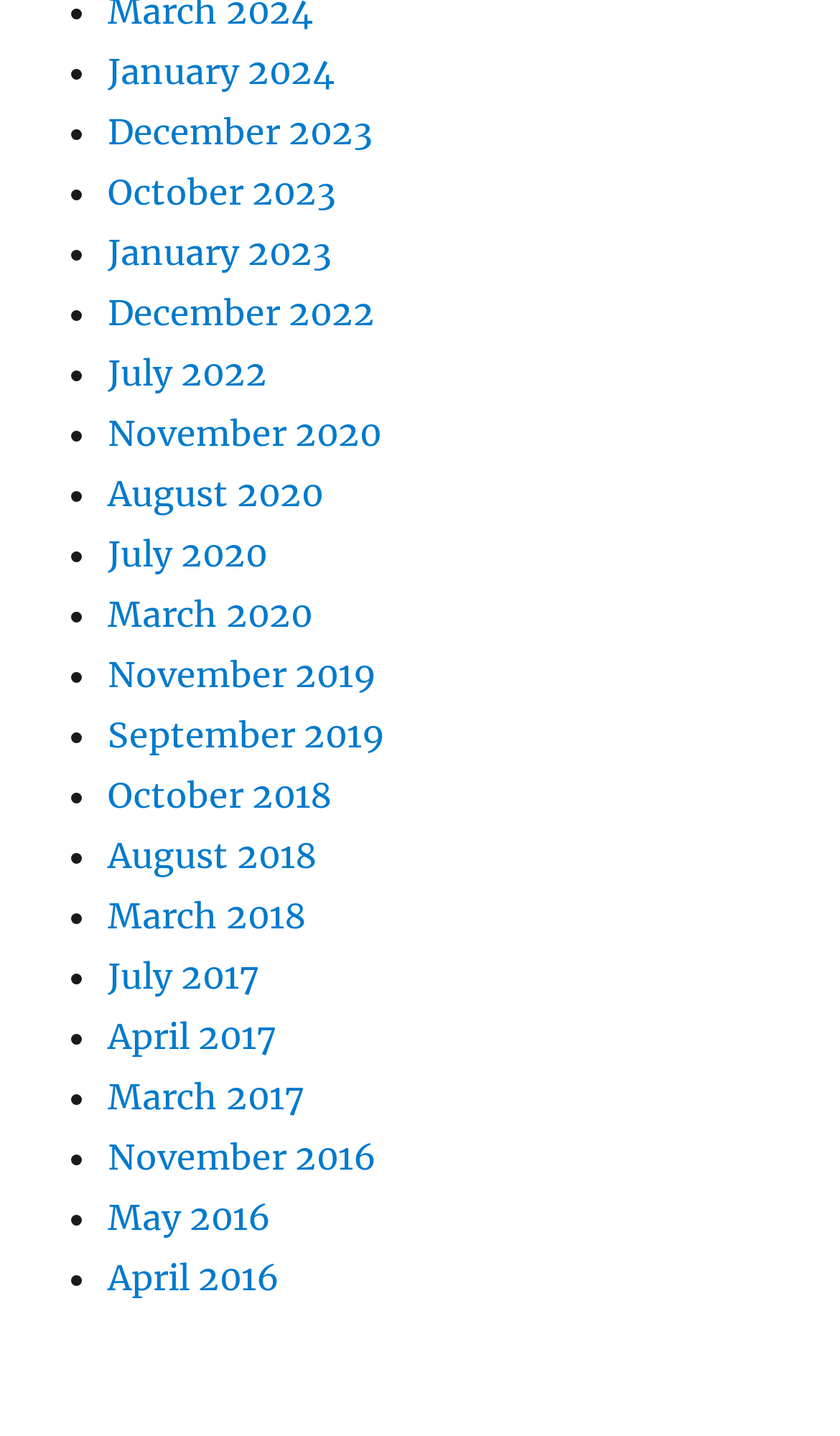Look at the image and write a detailed answer to the question: 
What is the most recent month listed?

By examining the list of links on the webpage, I found that the most recent month listed is January 2024, which is the first link in the list.